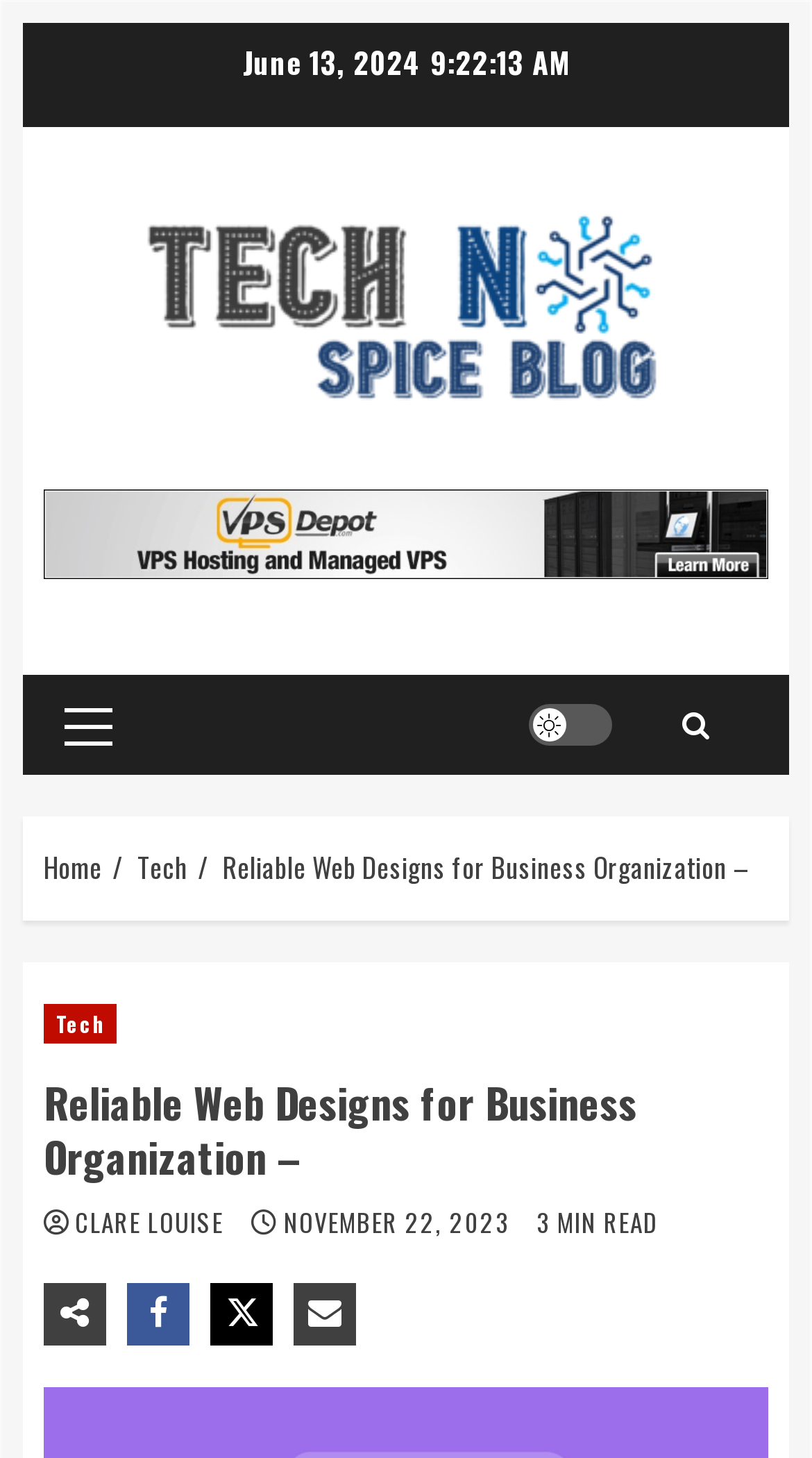Please find the bounding box coordinates of the clickable region needed to complete the following instruction: "Open the 'Primary Menu'". The bounding box coordinates must consist of four float numbers between 0 and 1, i.e., [left, top, right, bottom].

[0.079, 0.484, 0.138, 0.51]